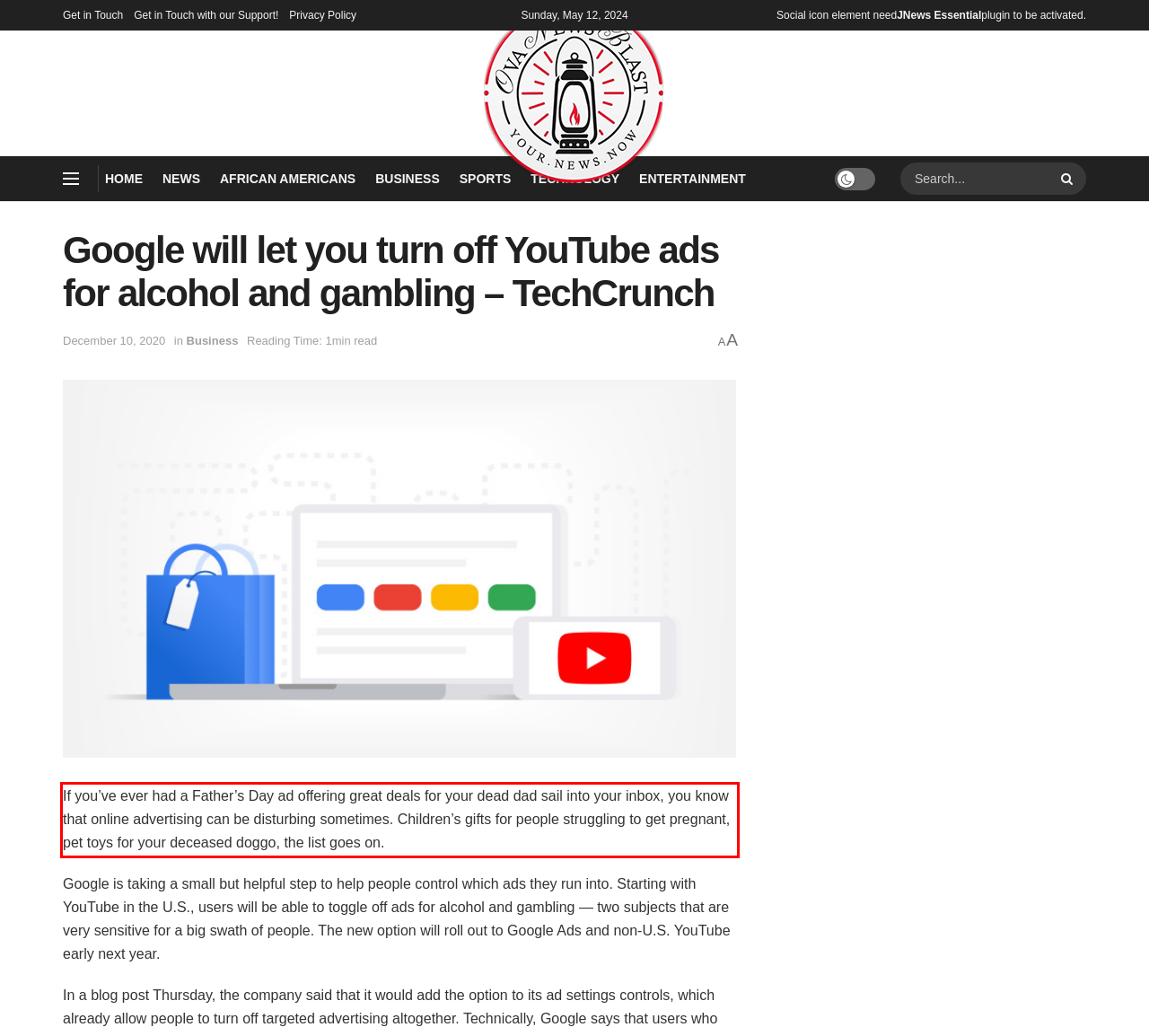Please identify and extract the text content from the UI element encased in a red bounding box on the provided webpage screenshot.

If you’ve ever had a Father’s Day ad offering great deals for your dead dad sail into your inbox, you know that online advertising can be disturbing sometimes. Children’s gifts for people struggling to get pregnant, pet toys for your deceased doggo, the list goes on.